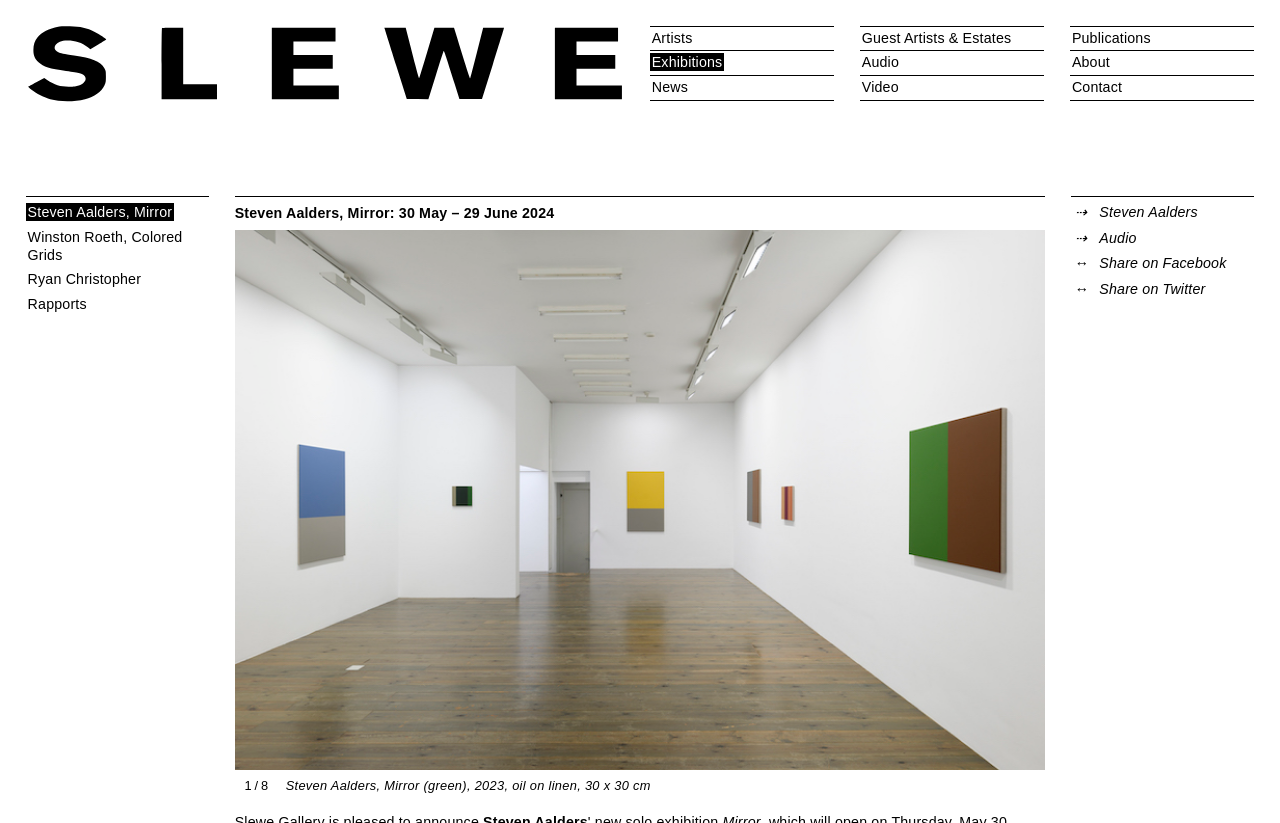Identify the bounding box coordinates of the element that should be clicked to fulfill this task: "Watch now". The coordinates should be provided as four float numbers between 0 and 1, i.e., [left, top, right, bottom].

None